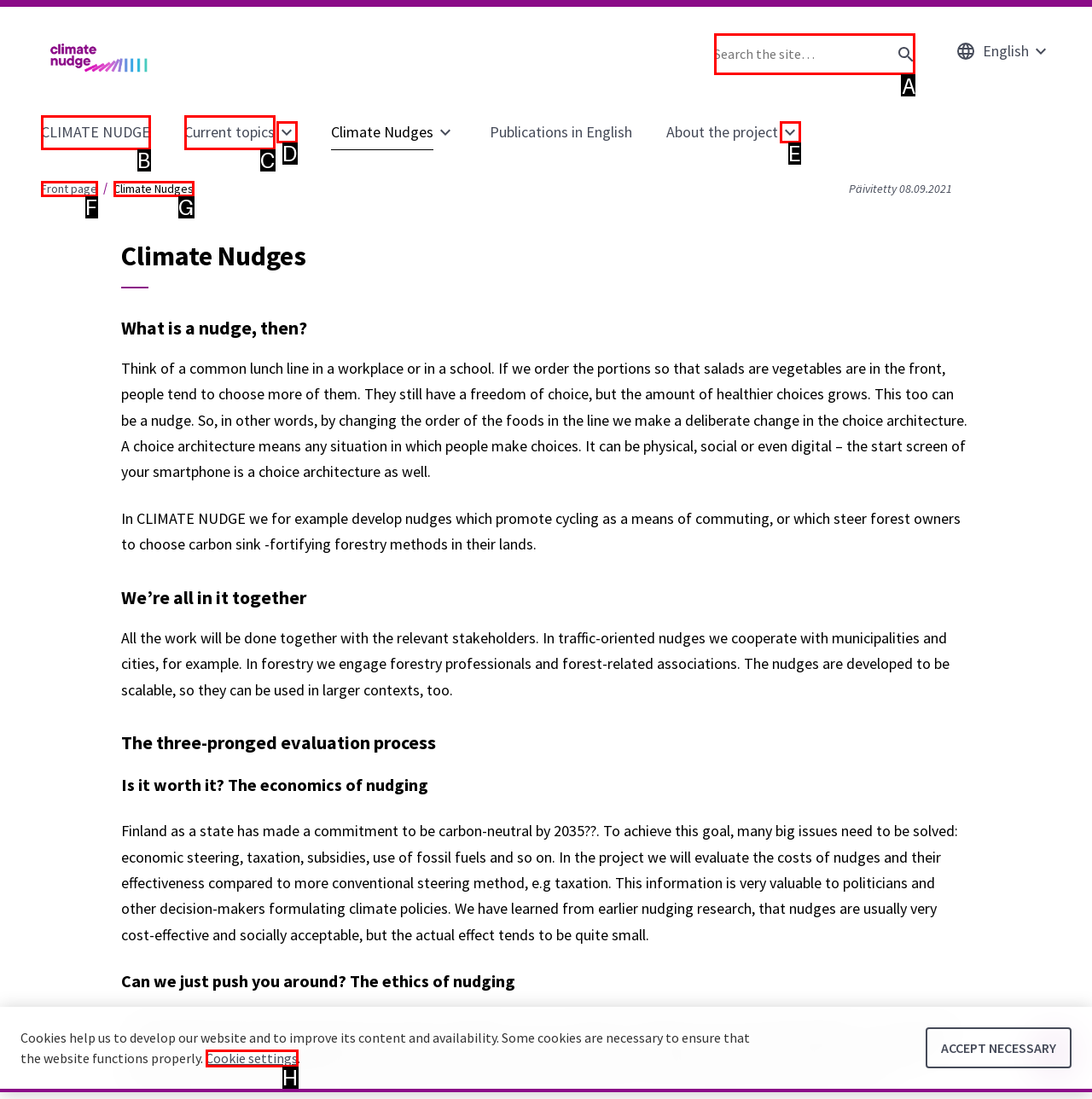Identify the HTML element to click to execute this task: Search the site Respond with the letter corresponding to the proper option.

A